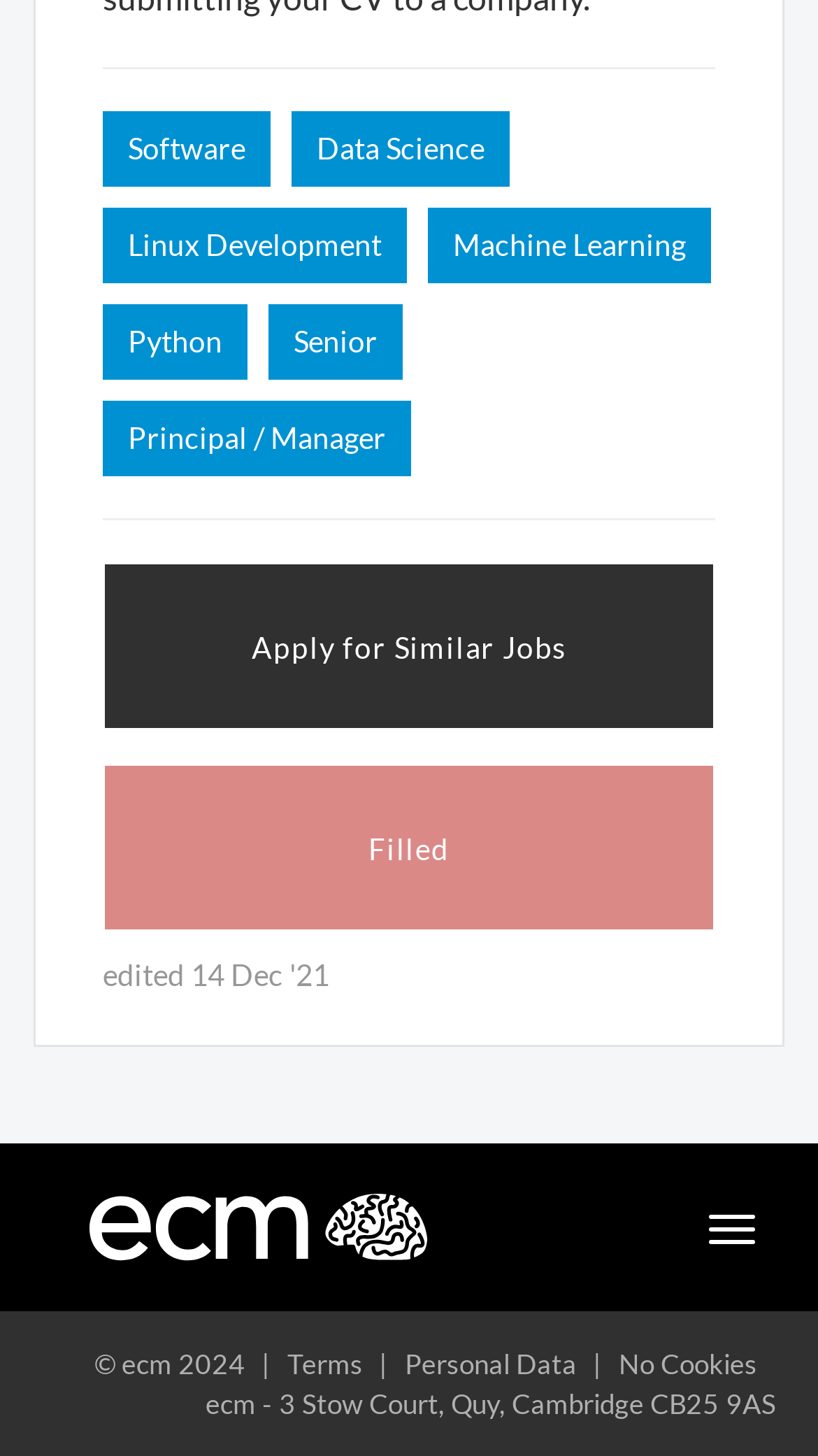Pinpoint the bounding box coordinates of the element that must be clicked to accomplish the following instruction: "Toggle navigation". The coordinates should be in the format of four float numbers between 0 and 1, i.e., [left, top, right, bottom].

[0.846, 0.823, 0.944, 0.866]